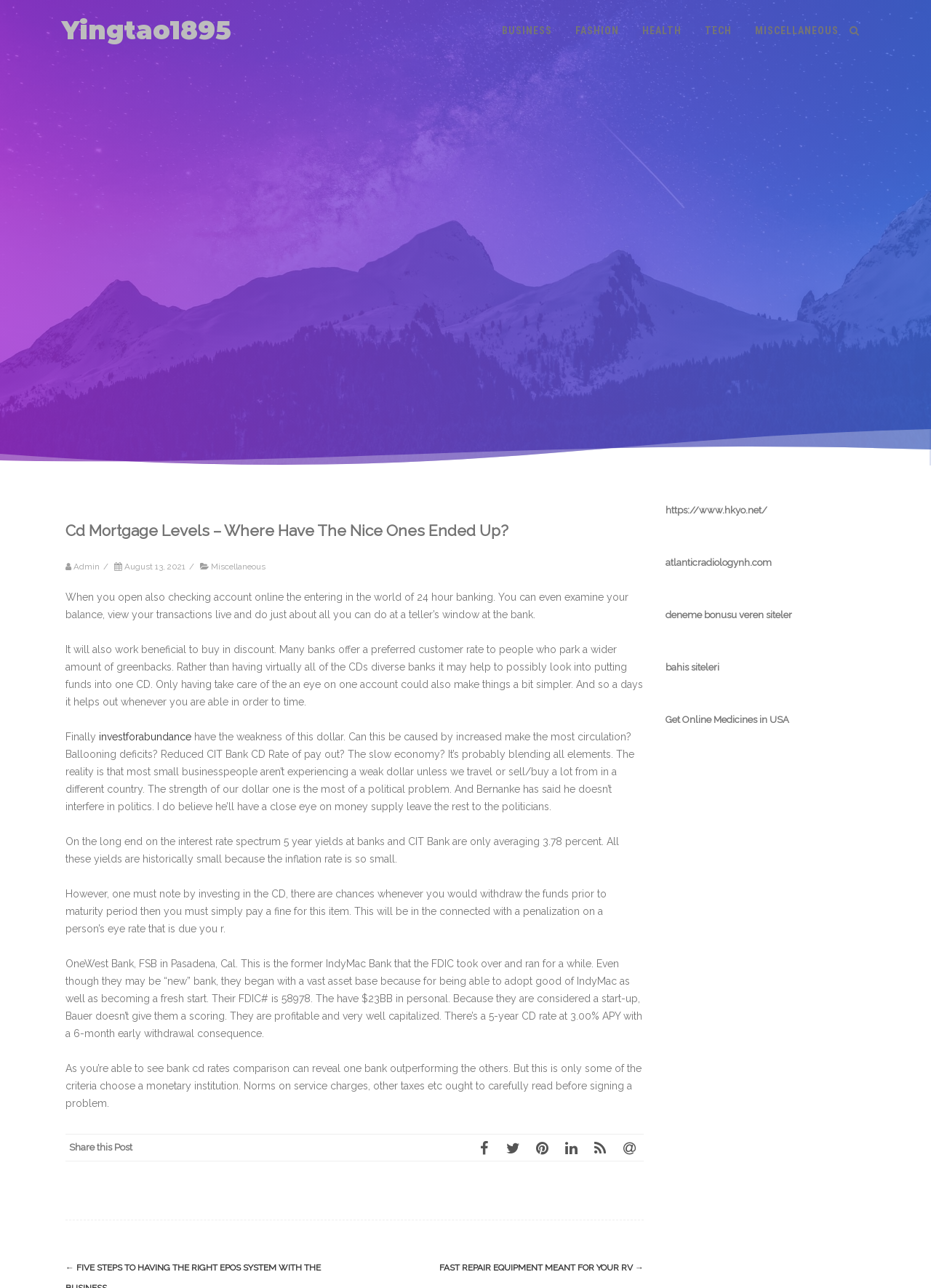Please examine the image and answer the question with a detailed explanation:
What is the benefit of having a single CD account?

According to the blog post, having a single CD account can make things simpler because you only have to keep track of one account, rather than multiple accounts at different banks.